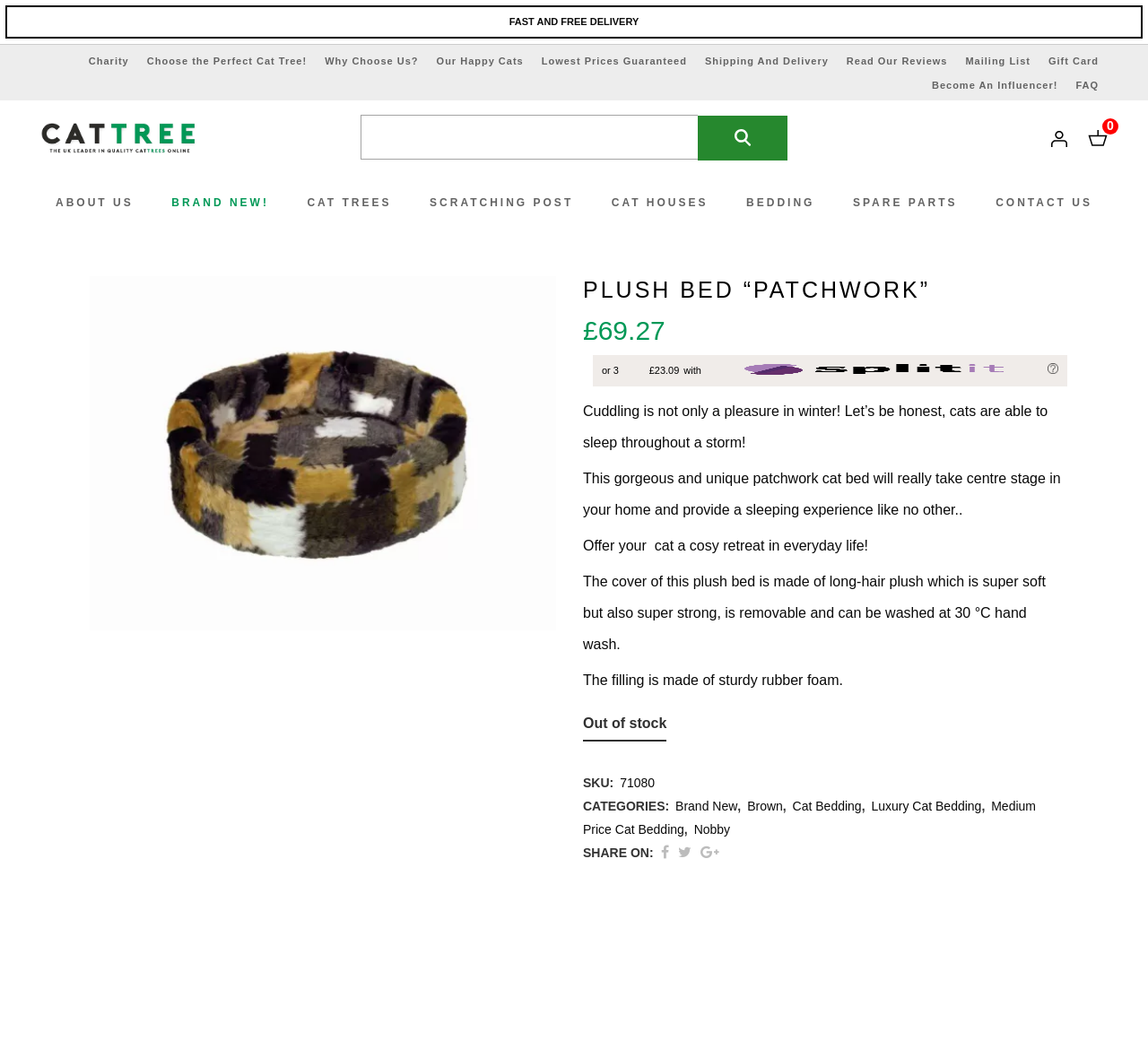Detail the webpage's structure and highlights in your description.

This webpage is an e-commerce page selling a plush bed called "Patchwork" for cats. At the top, there is a logo on the left and a search bar on the right. Below the search bar, there are several links to different categories, including "Charity", "Choose the Perfect Cat Tree!", and "Why Choose Us?". 

On the left side, there is a menu with links to various sections, such as "About Us", "Cat Trees", "Scratching Post", "Cat Houses", "Bedding", and "Spare Parts". 

In the main content area, there is a large heading "PLUSH BED “PATCHWORK”" followed by the price of the product, £69.27, and an option to pay in three interest-free installments. Below the price, there is a brief description of the product, highlighting its unique features and benefits. 

The product description is accompanied by several paragraphs of text, which provide more details about the product, including its material, size, and features. There is also a note indicating that the product is currently out of stock. 

On the right side, there are several links to related products and categories, including "Brand New", "Brown", "Cat Bedding", and "Luxury Cat Bedding". At the bottom, there are social media sharing links and a call to action to share the product on various platforms.